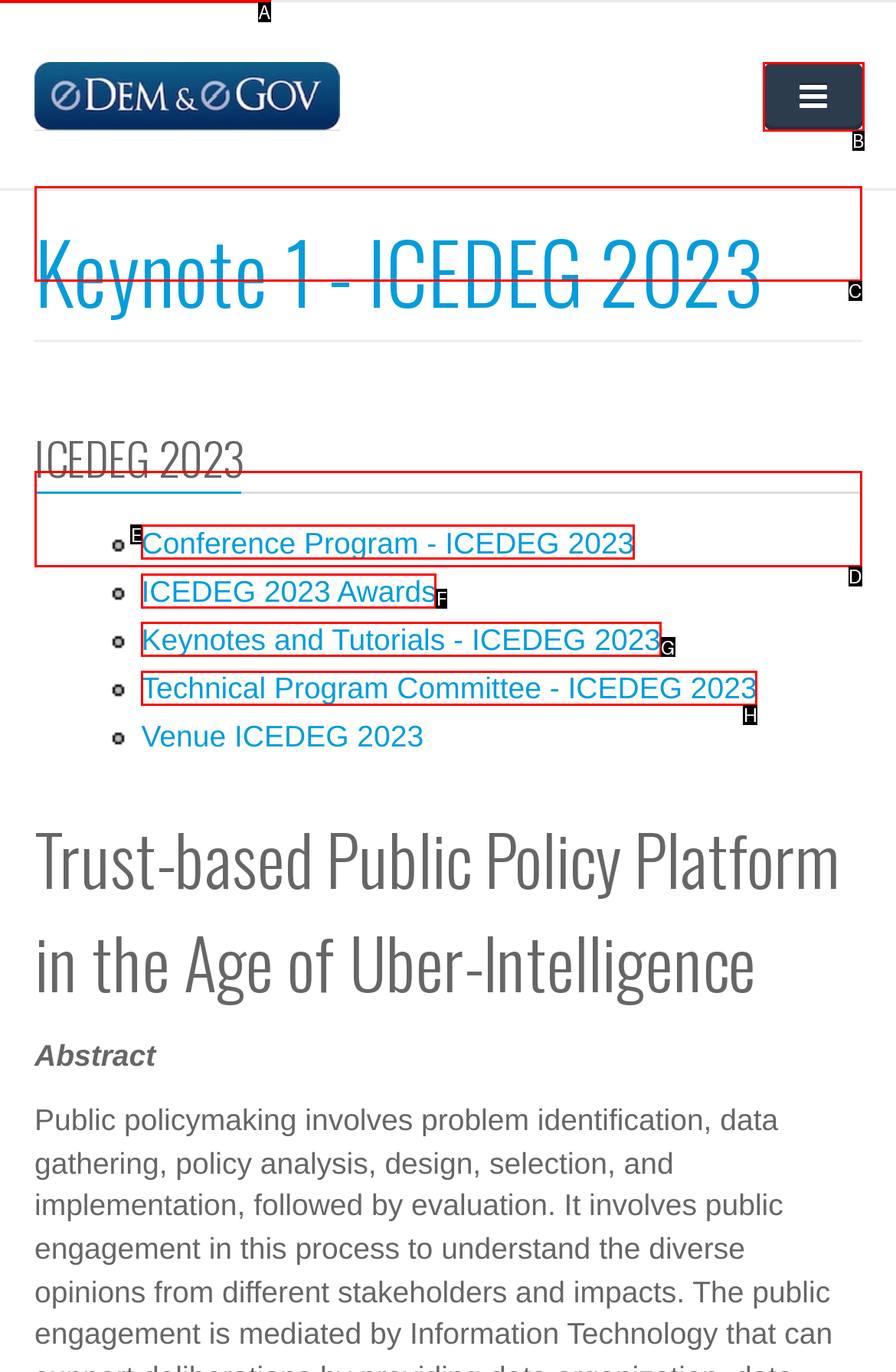Determine which HTML element best fits the description: Skip to main content
Answer directly with the letter of the matching option from the available choices.

A